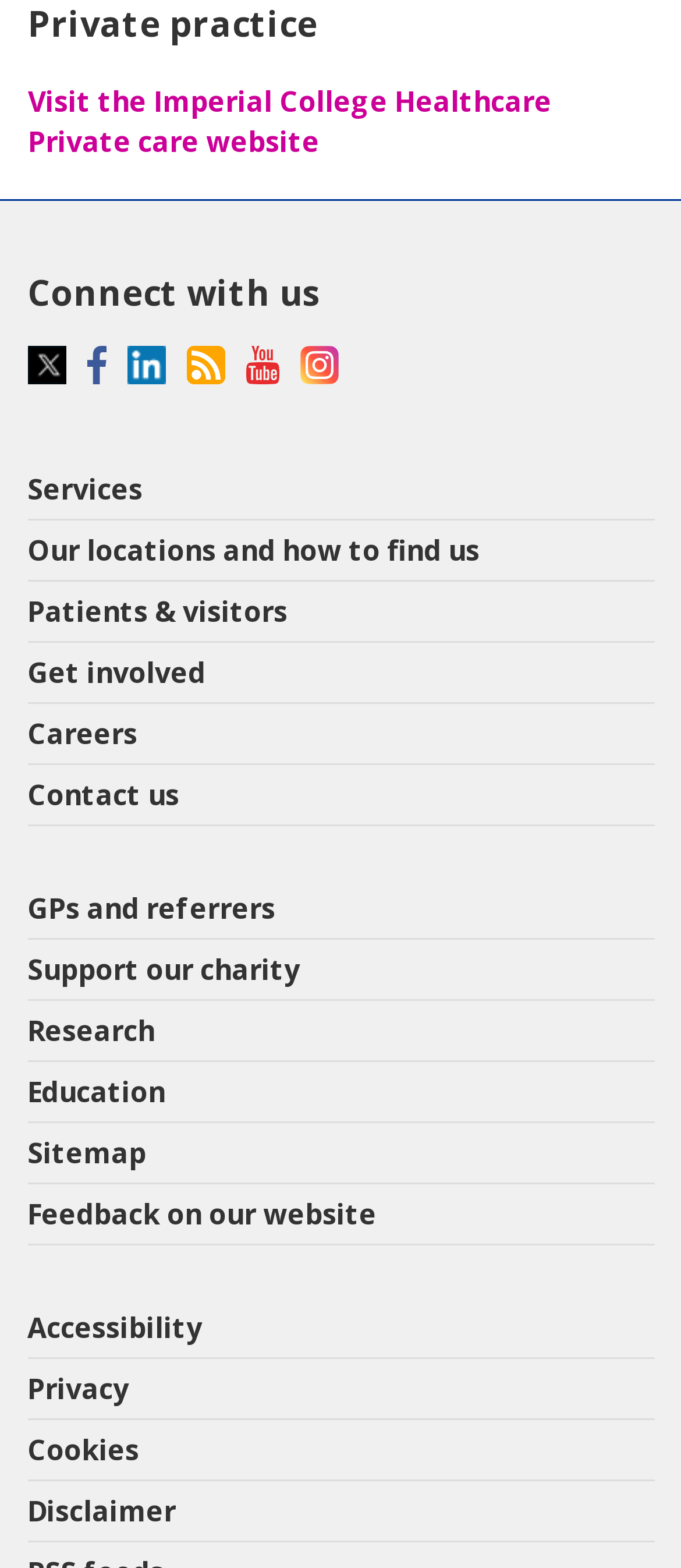Provide a one-word or short-phrase response to the question:
What is the name of the private practice?

Imperial College Healthcare